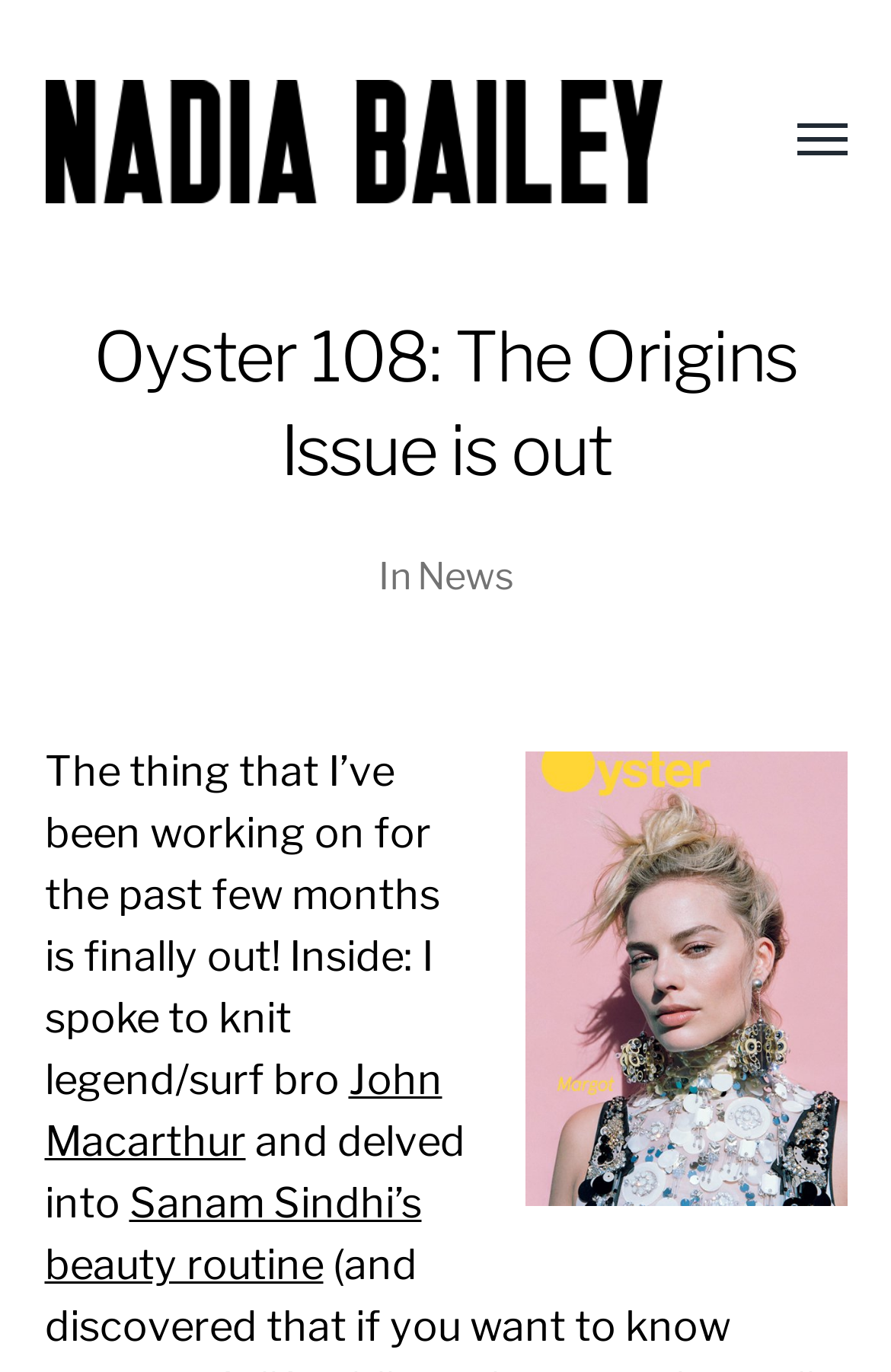Find the bounding box of the UI element described as follows: "Make a free website".

None